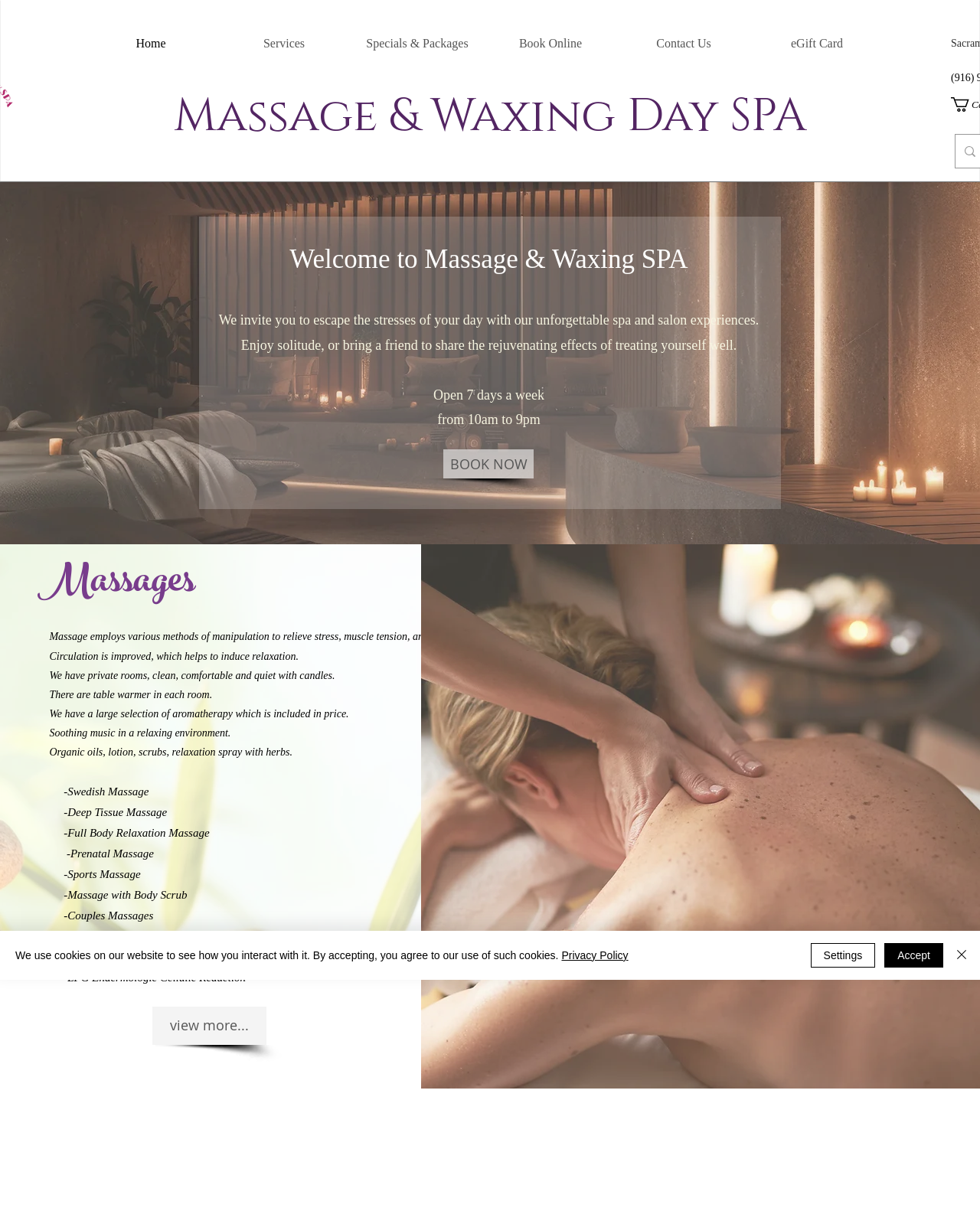What is the operating schedule of this spa?
Use the information from the image to give a detailed answer to the question.

The website explicitly states the operating schedule of the spa, which is 7 days a week, from 10am to 9pm. This information is displayed prominently on the website, suggesting that it is an important detail for customers to know.